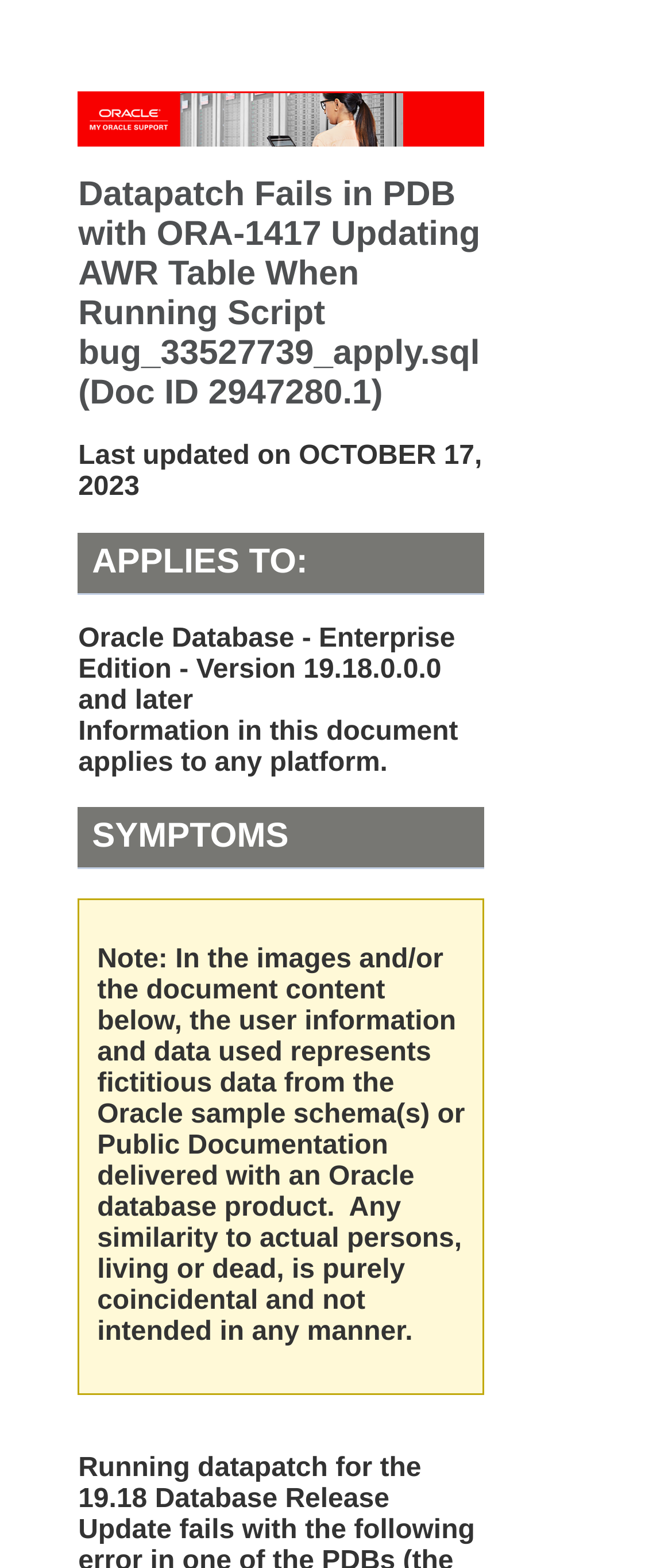What is the Oracle Database version?
Give a detailed response to the question by analyzing the screenshot.

The Oracle Database version can be found in the StaticText element 'Oracle Database - Enterprise Edition - Version 19.18.0.0.0 and later' which is a child of the root element.